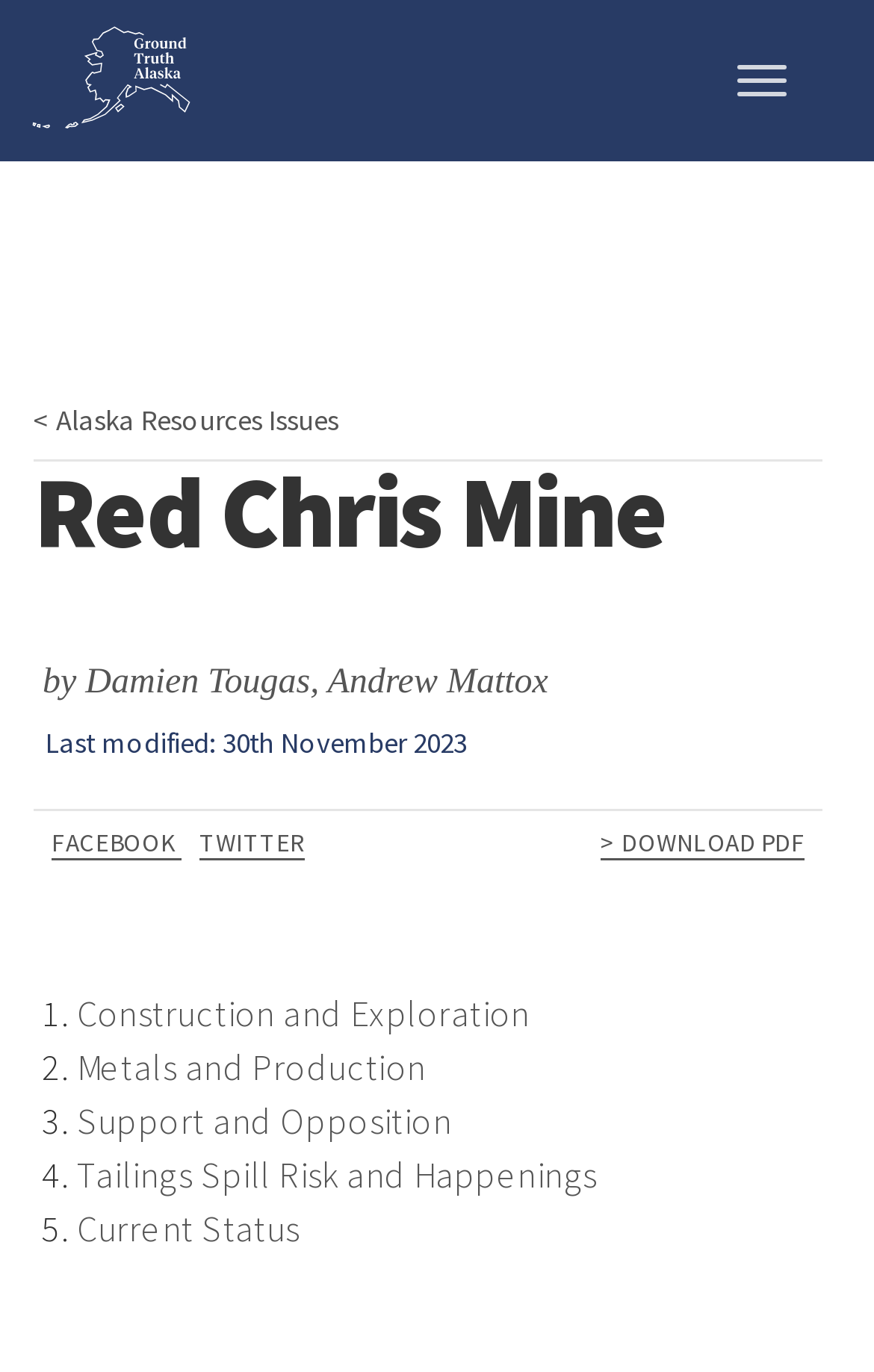Pinpoint the bounding box coordinates of the clickable area necessary to execute the following instruction: "Go to Alaska Resources Issues". The coordinates should be given as four float numbers between 0 and 1, namely [left, top, right, bottom].

[0.038, 0.292, 0.387, 0.318]